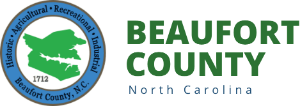Offer an in-depth caption of the image, mentioning all notable aspects.

This image features the official logo of Beaufort County, North Carolina. The design incorporates a circular emblem highlighted by a blue ring, which encompasses a green silhouette of the county, set against a white background. Above the emblem, the words "Historic, Agricultural, Recreational, Industrial" are inscribed, emphasizing the diverse character of the area. Beneath the emblem, the text "BEAUFORT COUNTY" is prominently displayed in a bold green font, accompanied by "North Carolina" in a smaller size directly beneath it. The logo symbolizes the county's heritage and commitment to its various sectors.